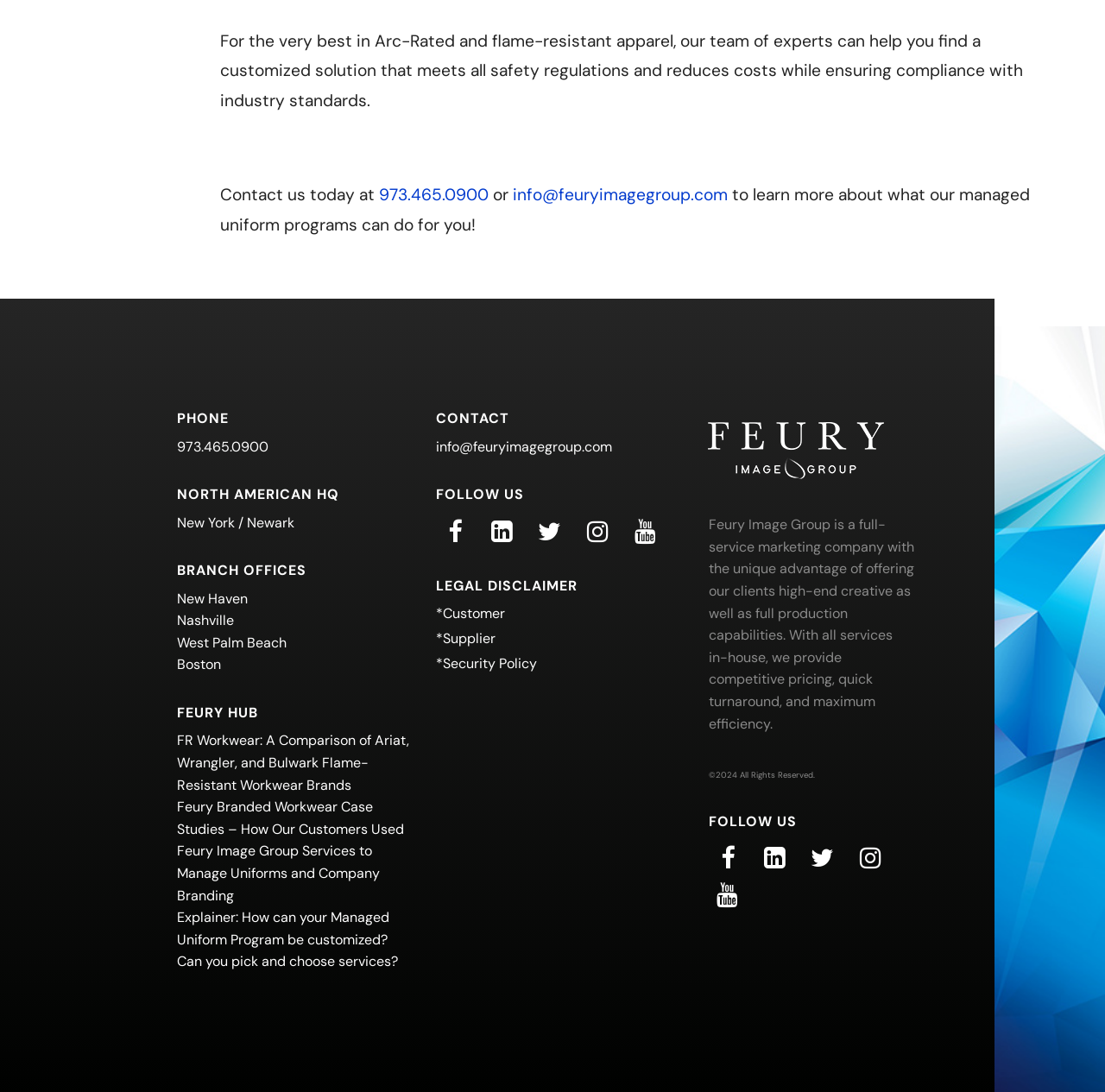Locate the UI element described by West Palm Beach in the provided webpage screenshot. Return the bounding box coordinates in the format (top-left x, top-left y, bottom-right x, bottom-right y), ensuring all values are between 0 and 1.

[0.16, 0.579, 0.371, 0.599]